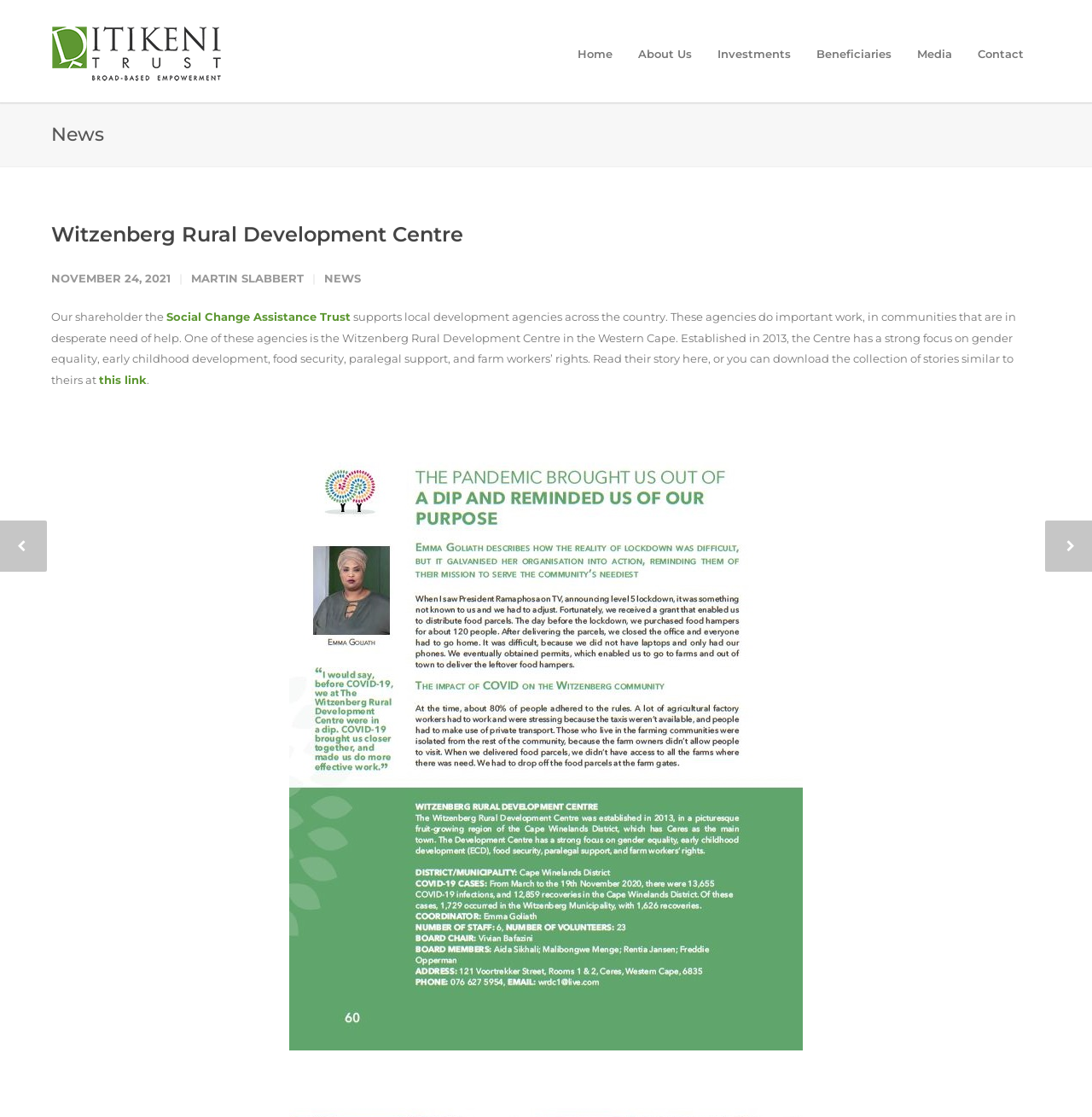Bounding box coordinates are specified in the format (top-left x, top-left y, bottom-right x, bottom-right y). All values are floating point numbers bounded between 0 and 1. Please provide the bounding box coordinate of the region this sentence describes: this link

[0.091, 0.334, 0.134, 0.346]